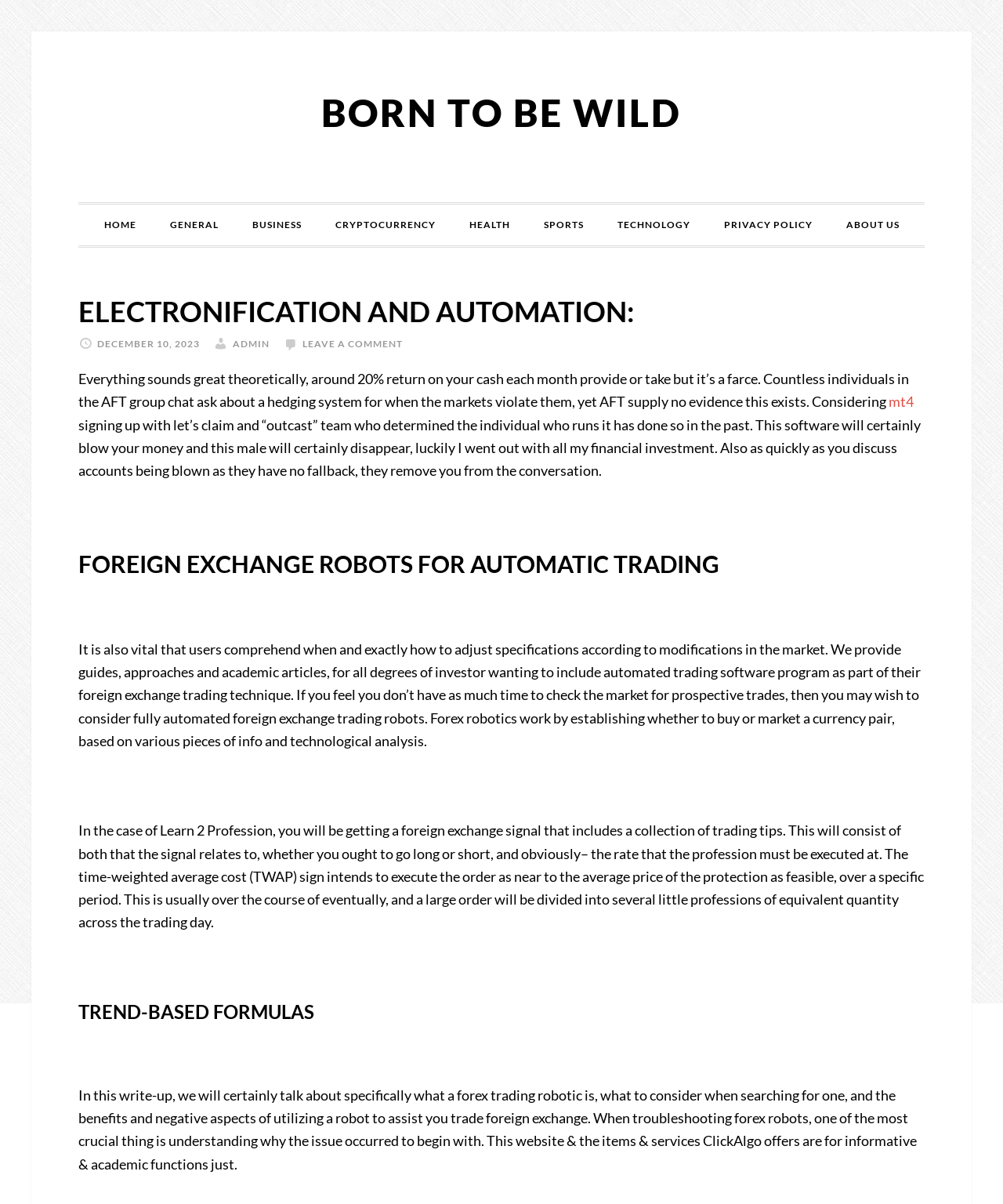Produce an elaborate caption capturing the essence of the webpage.

The webpage is titled "Electronification And Automation: - Born To Be Wild" and has a navigation menu at the top with 9 links: "HOME", "GENERAL", "BUSINESS", "CRYPTOCURRENCY", "HEALTH", "SPORTS", "TECHNOLOGY", "PRIVACY POLICY", and "ABOUT US". 

Below the navigation menu, there is a header section with a title "ELECTRONIFICATION AND AUTOMATION:" and a time stamp "DECEMBER 10, 2023" on the left side, and two links "ADMIN" and "LEAVE A COMMENT" on the right side.

The main content of the webpage is divided into several sections. The first section starts with a paragraph of text discussing the return on investment and the AFT group chat. There is a link "mt4" at the end of the paragraph. 

The next section has two paragraphs of text, one discussing a software that can blow one's money and the other discussing the importance of understanding when and how to adjust specifications according to market modifications.

Below these paragraphs, there is a heading "FOREIGN EXCHANGE ROBOTS FOR AUTOMATIC TRADING" followed by a long paragraph of text discussing automated trading software and its benefits.

The next section has a heading "TREND-BASED FORMULAS" followed by a long paragraph of text discussing forex trading robots, their benefits, and drawbacks.

Throughout the webpage, there are no images, but there are several links and headings that break up the text into different sections.